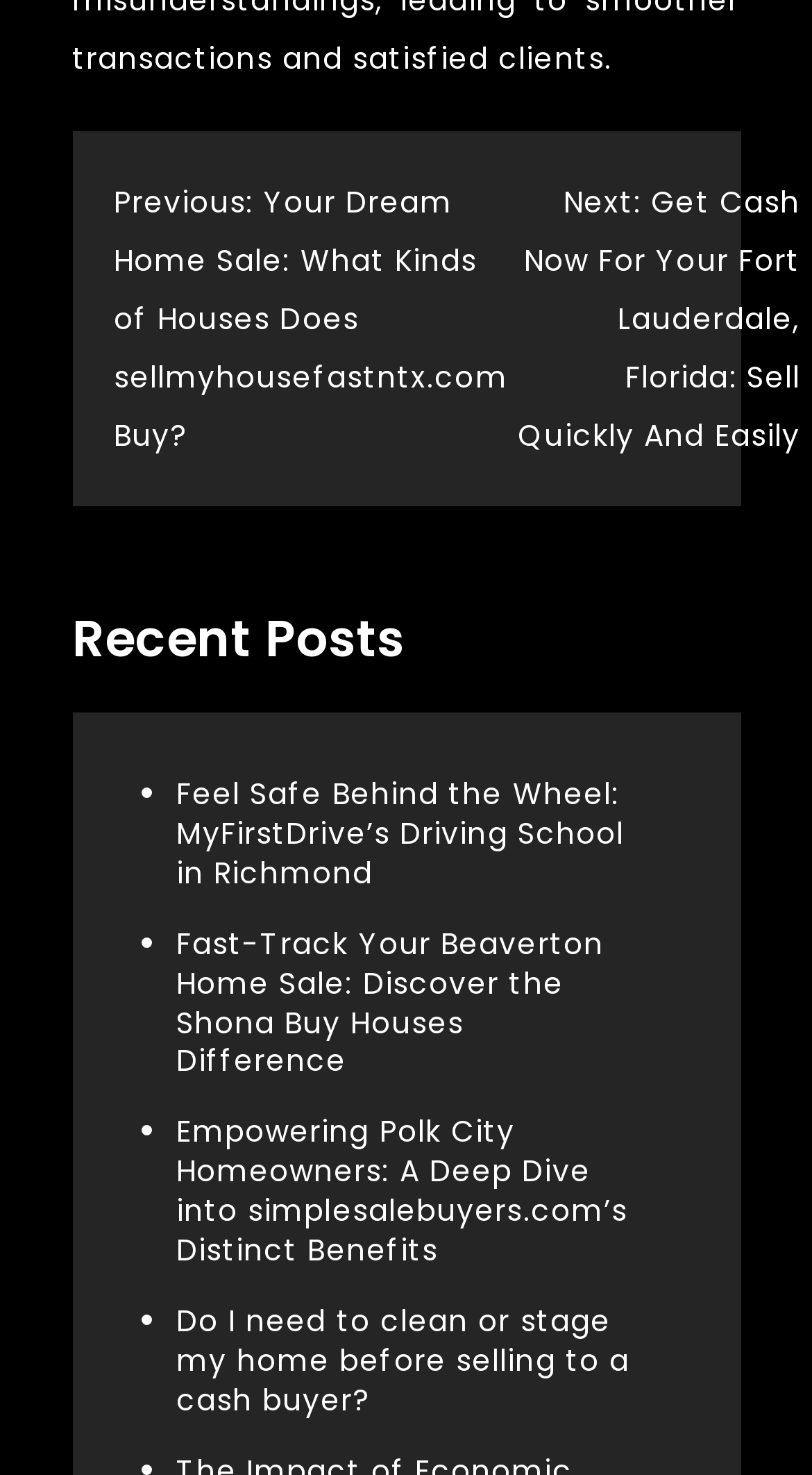What is the topic of the third recent post?
We need a detailed and meticulous answer to the question.

The third recent post is about 'Empowering Polk City Homeowners: A Deep Dive into simplesalebuyers.com’s Distinct Benefits' as indicated by the link in the recent posts section.